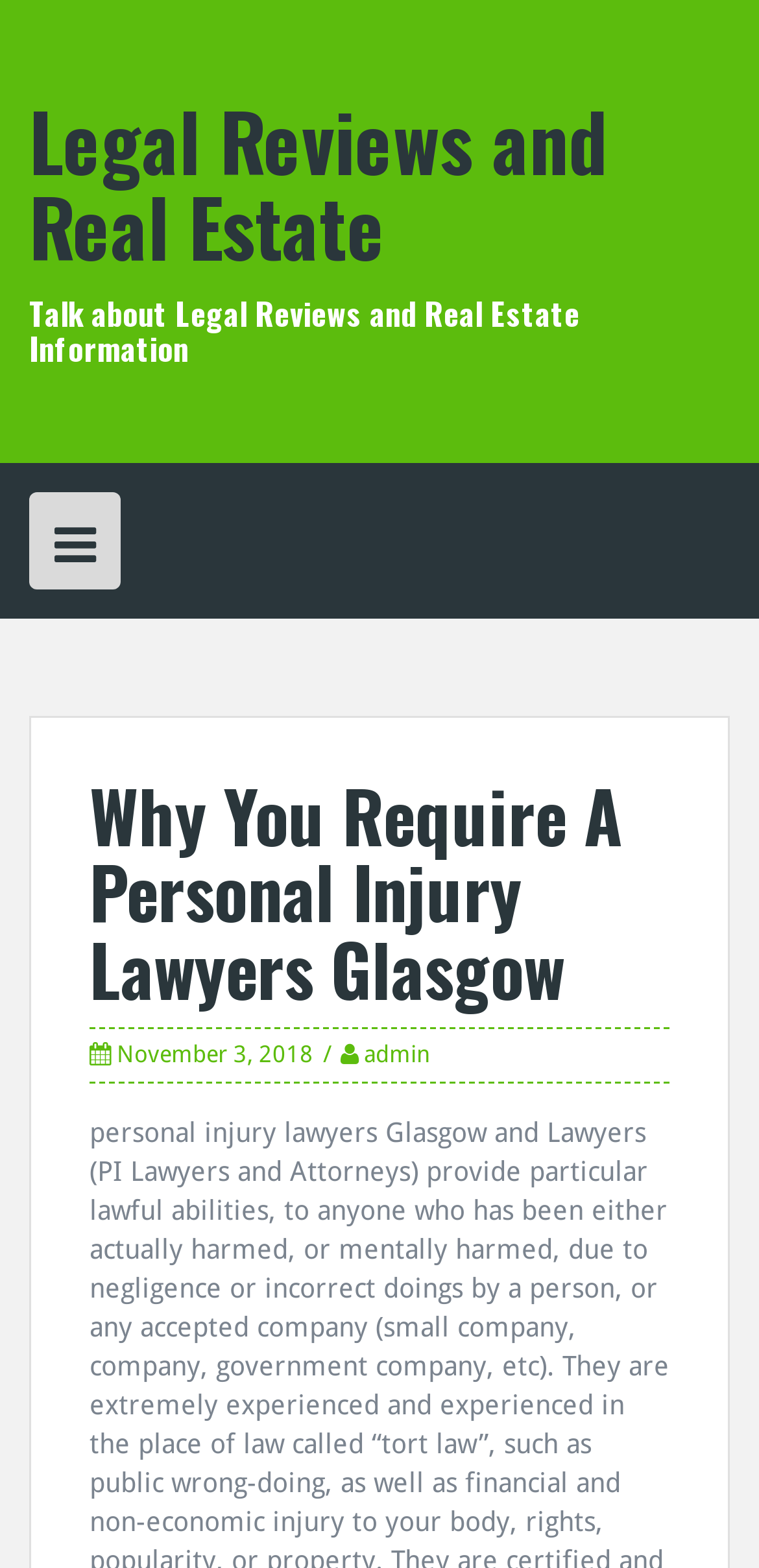Please locate the UI element described by "November 3, 2018" and provide its bounding box coordinates.

[0.154, 0.663, 0.413, 0.681]